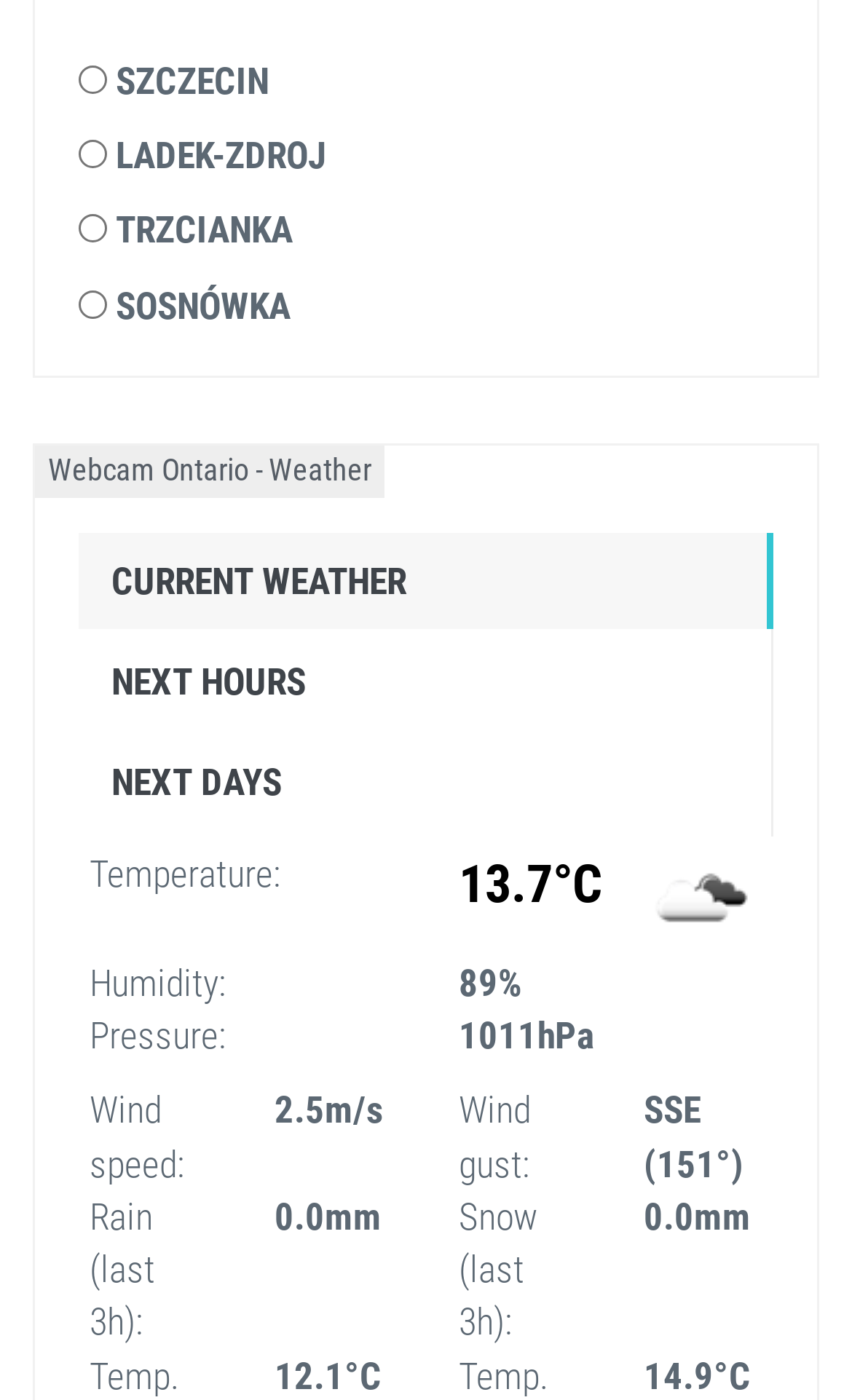Pinpoint the bounding box coordinates of the clickable element needed to complete the instruction: "View UNION NEWS". The coordinates should be provided as four float numbers between 0 and 1: [left, top, right, bottom].

None